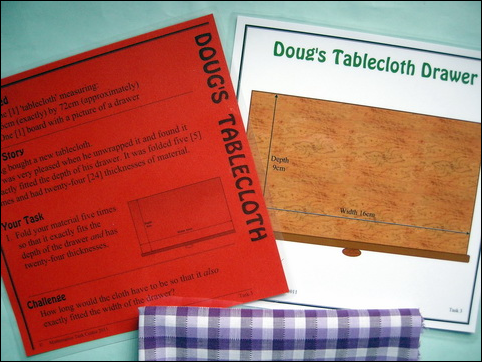Elaborate on all the elements present in the image.

The image features educational materials related to "Doug's Tablecloth," designed for teaching mathematical concepts to children in Years 4 to 8. The focus is on a hands-on task that encourages spatial reasoning and problem-solving skills. 

On the left, an instructional sheet, colored bright red, outlines the task of folding a piece of cloth measuring 36 cm by approximately 72 cm to fit neatly into a depicted drawer. This sheet includes a section titled "Story," which details how the task originated from an actual scenario where Doug struggled to refold a cloth after a dinner party.

On the right, a complementary sheet labeled "Doug's Tablecloth Drawer" visualizes the specific dimensions and layout of the drawer, highlighting its depth and width, essential for guiding the folding challenge. 

In the foreground, a folded piece of checkered fabric in purple and white adds a tactile element to the image, symbolizing the material the students will manipulate during the task. This engaging visual setup promotes inquiry and practical application of mathematical concepts such as measurement, fractions, and spatial perception, emphasizing the educational value of hands-on learning.